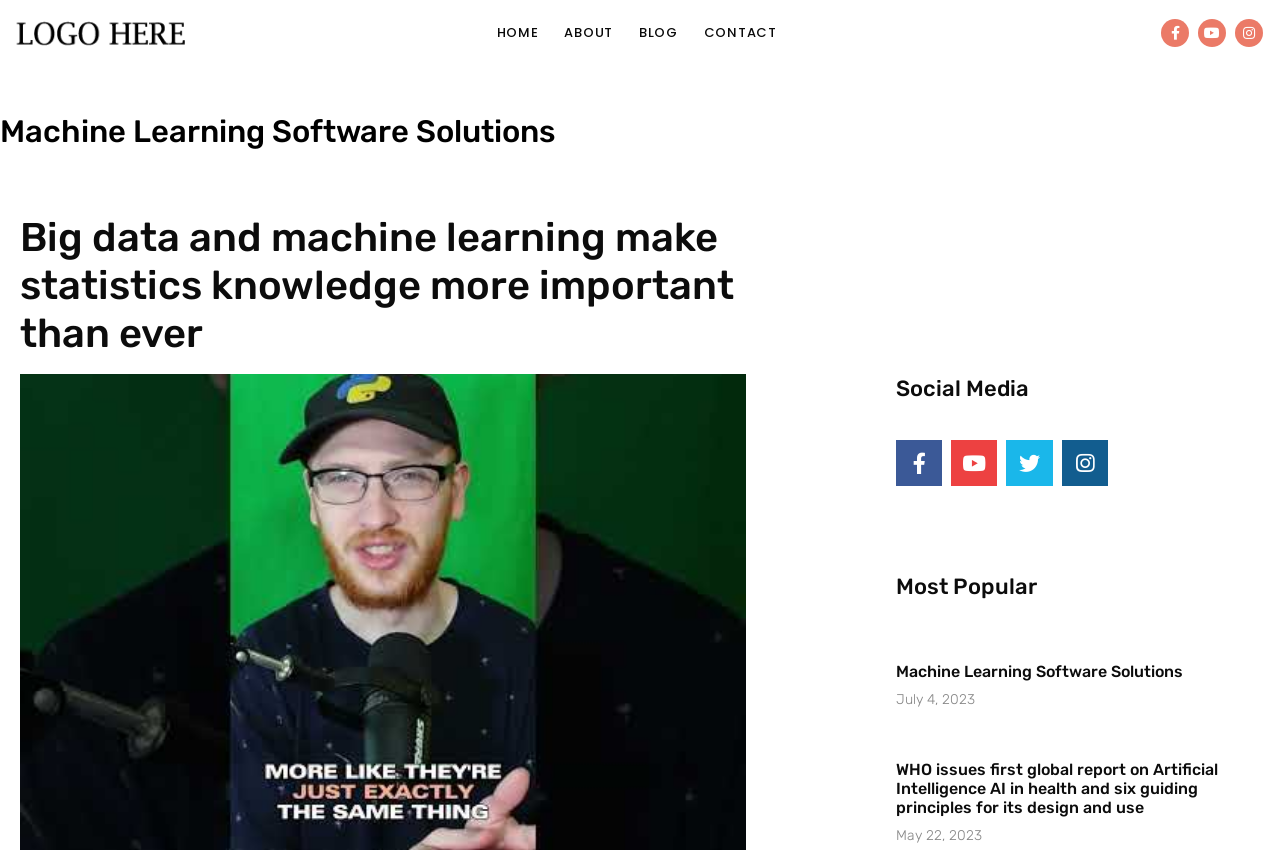Determine the bounding box coordinates of the area to click in order to meet this instruction: "Go to the 'Online Store'".

None